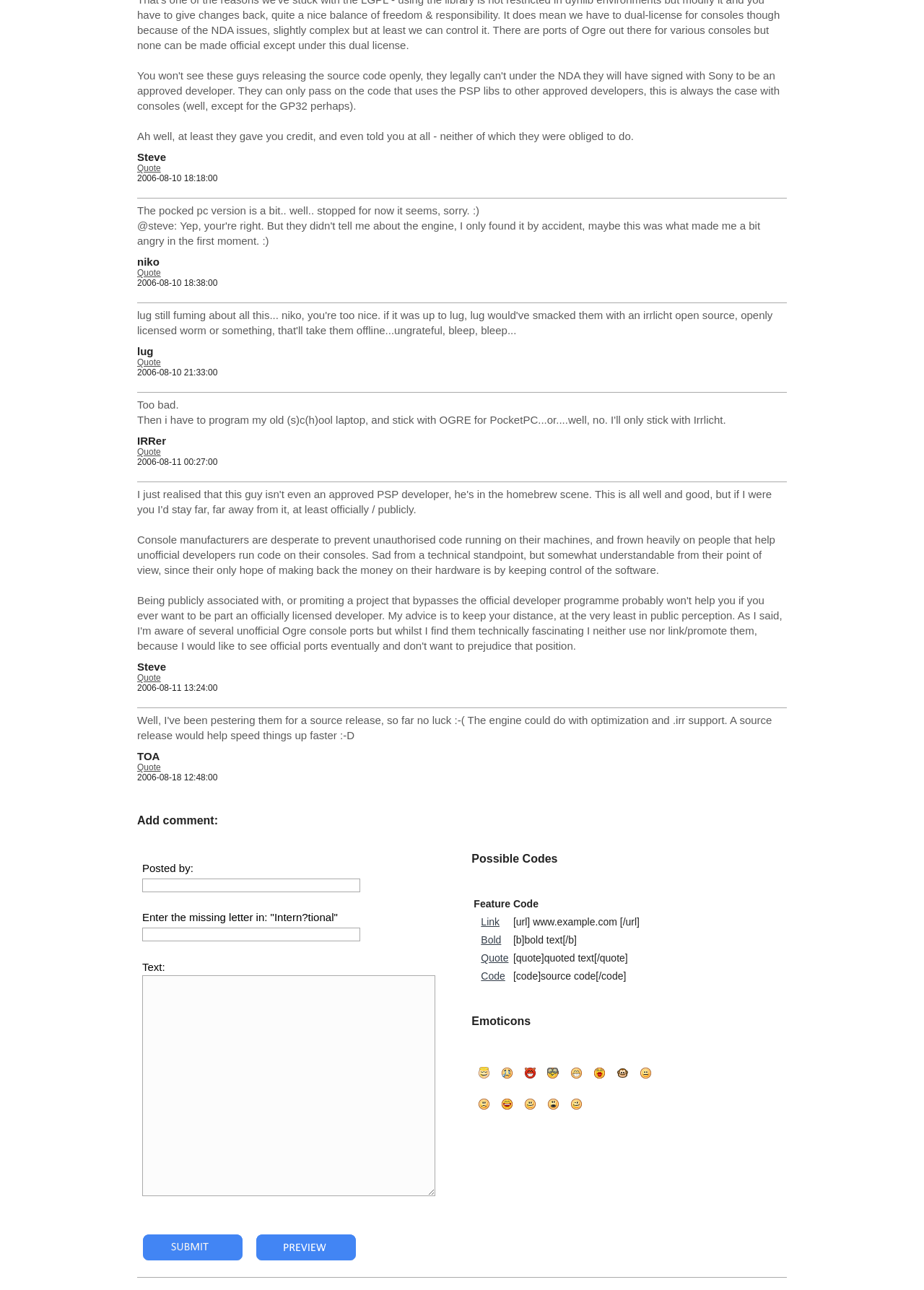Find the bounding box coordinates of the element to click in order to complete this instruction: "Click the preview button". The bounding box coordinates must be four float numbers between 0 and 1, denoted as [left, top, right, bottom].

[0.276, 0.957, 0.386, 0.977]